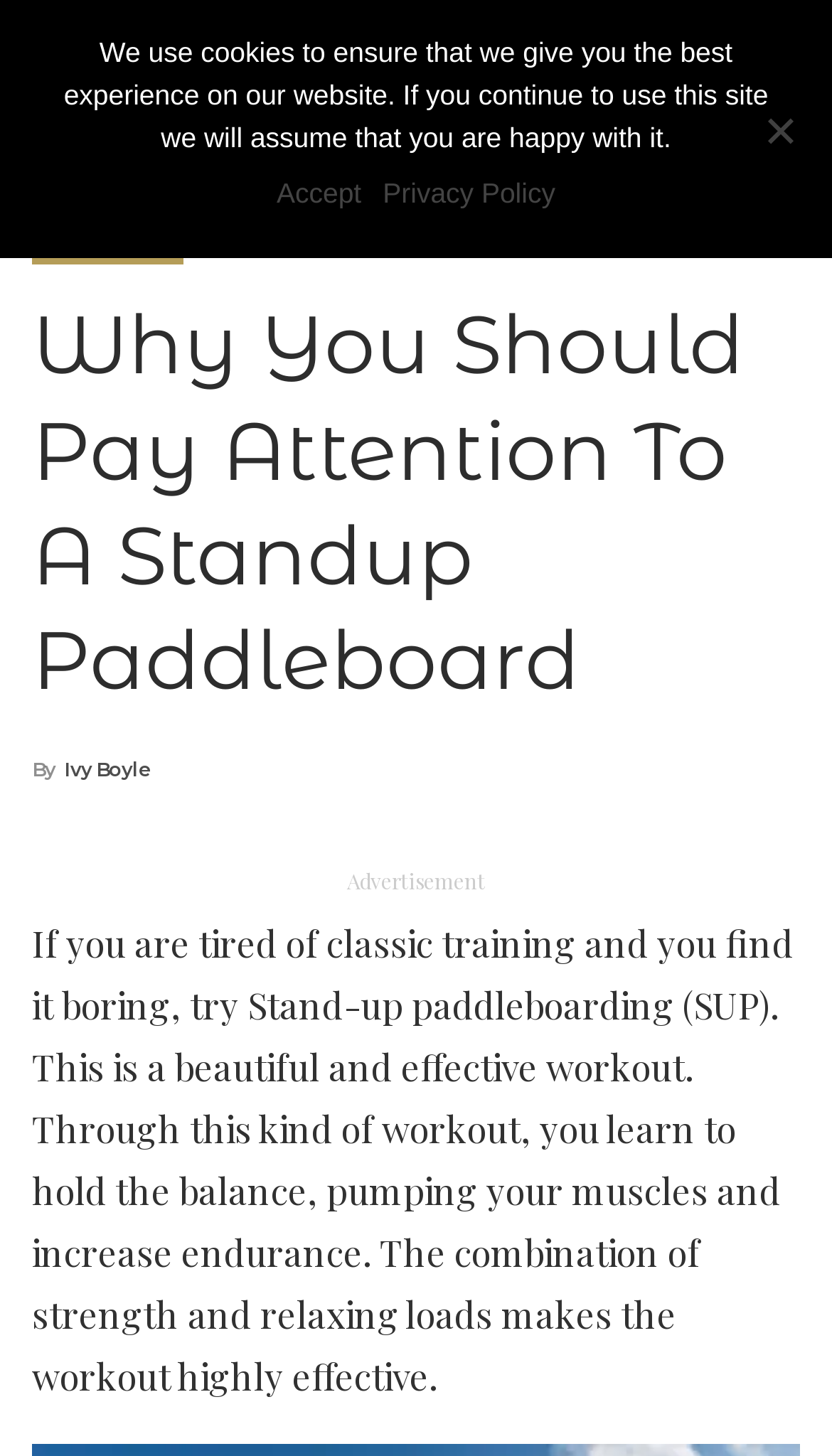What is the combination of in Stand-up paddleboarding?
Please respond to the question with a detailed and well-explained answer.

The webpage states that the combination of strength and relaxing loads makes the workout highly effective in Stand-up paddleboarding.